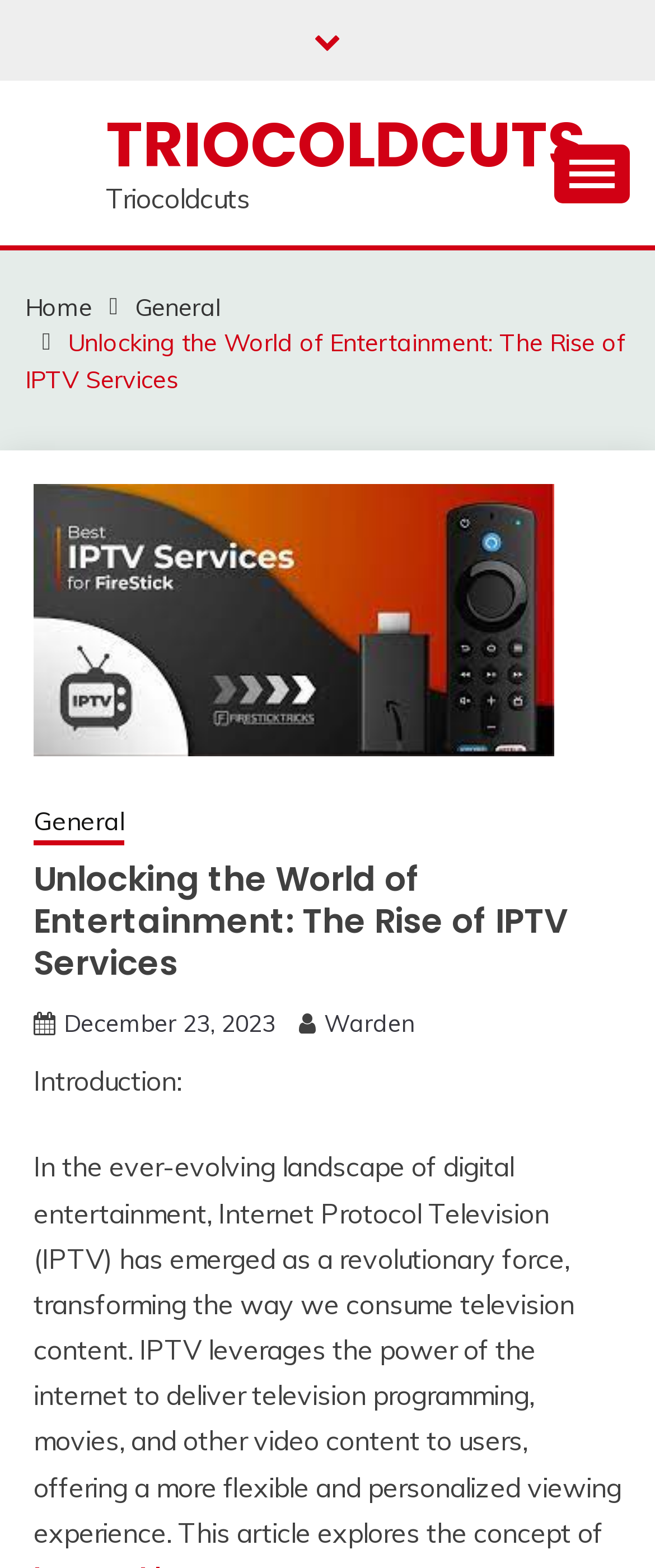Please determine the bounding box coordinates for the UI element described here. Use the format (top-left x, top-left y, bottom-right x, bottom-right y) with values bounded between 0 and 1: name="EMAIL" placeholder="Your email address"

None